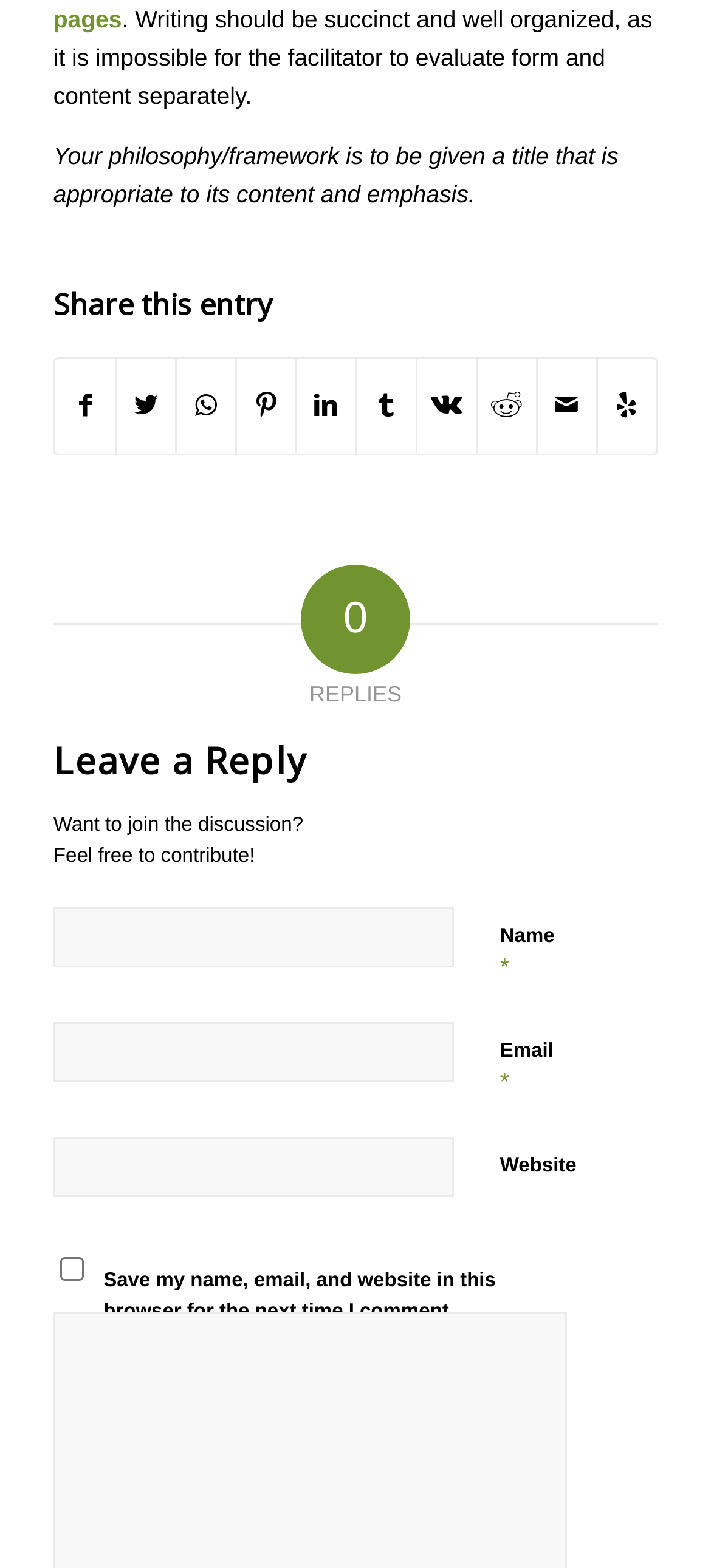How many social media platforms can you share this entry on?
Examine the image closely and answer the question with as much detail as possible.

I counted the number of social media links provided, which are Facebook, Twitter, WhatsApp, Pinterest, LinkedIn, Tumblr, Vk, Reddit, and Mail.